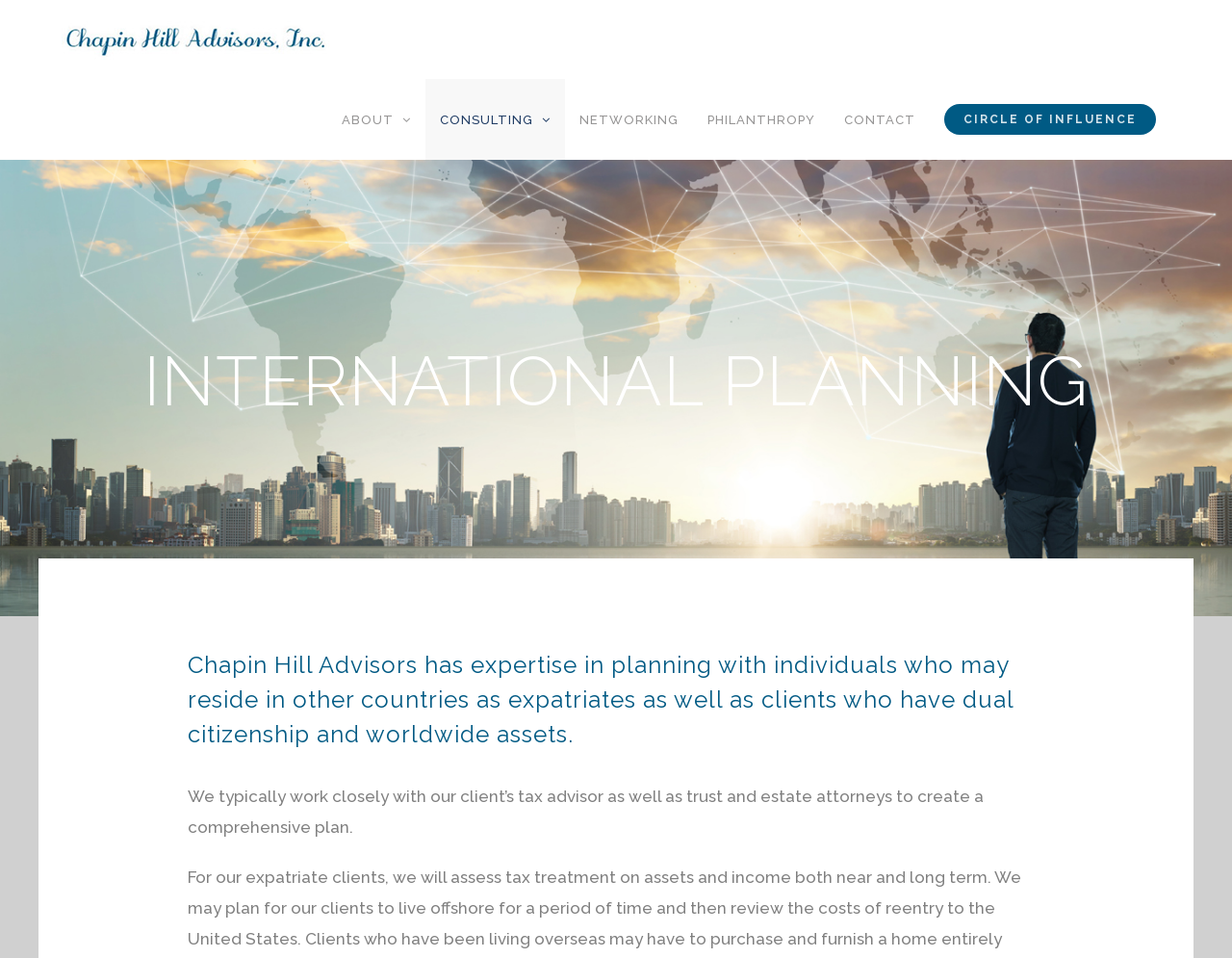Identify the bounding box for the UI element described as: "访问主办方微站". Ensure the coordinates are four float numbers between 0 and 1, formatted as [left, top, right, bottom].

None